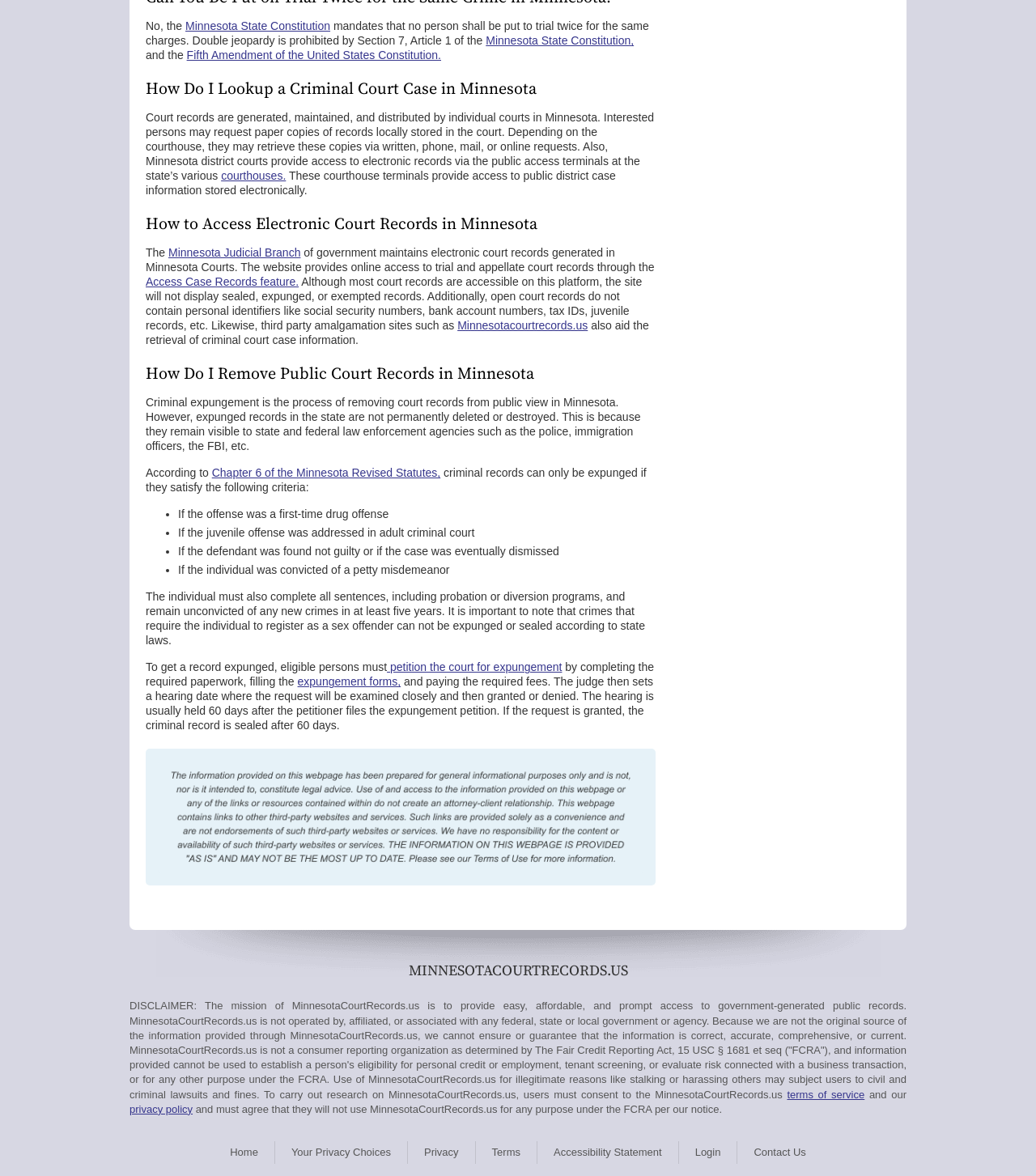Please locate the bounding box coordinates of the region I need to click to follow this instruction: "Remove public court records in Minnesota".

[0.141, 0.309, 0.633, 0.326]